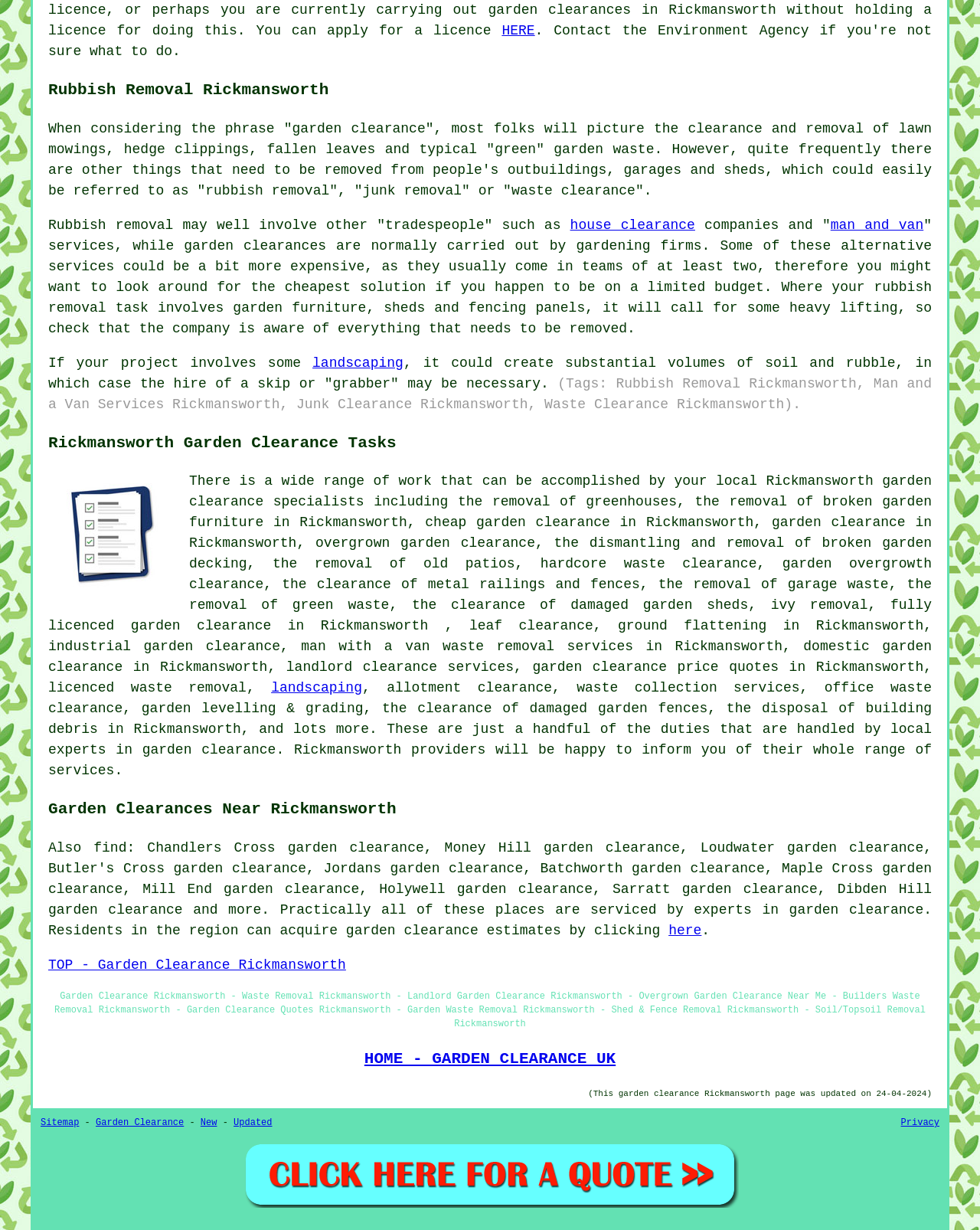Identify the bounding box coordinates of the clickable region required to complete the instruction: "apply for a licence". The coordinates should be given as four float numbers within the range of 0 and 1, i.e., [left, top, right, bottom].

[0.512, 0.019, 0.546, 0.031]